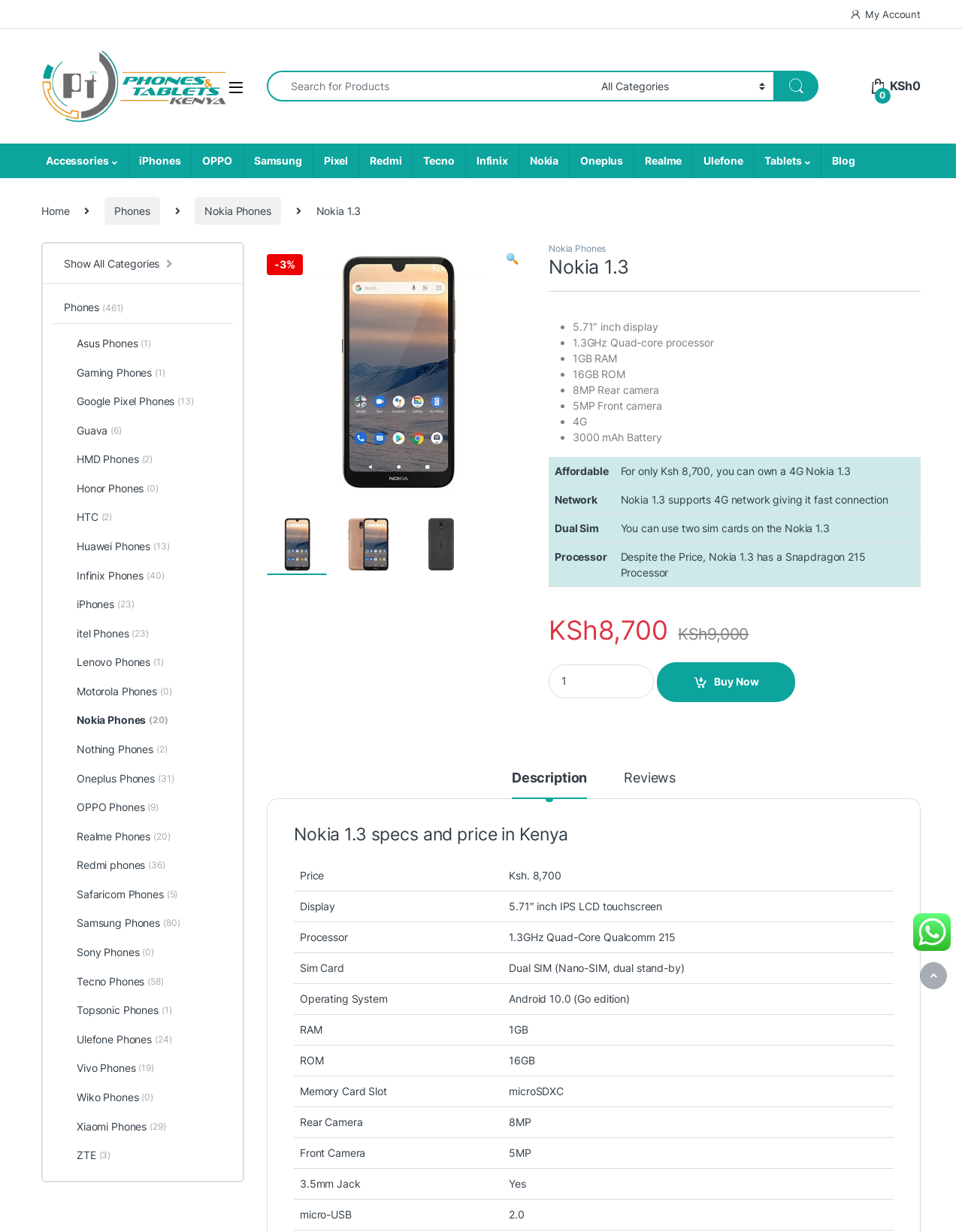Given the element description My Account, identify the bounding box coordinates for the UI element on the webpage screenshot. The format should be (top-left x, top-left y, bottom-right x, bottom-right y), with values between 0 and 1.

[0.882, 0.0, 0.957, 0.023]